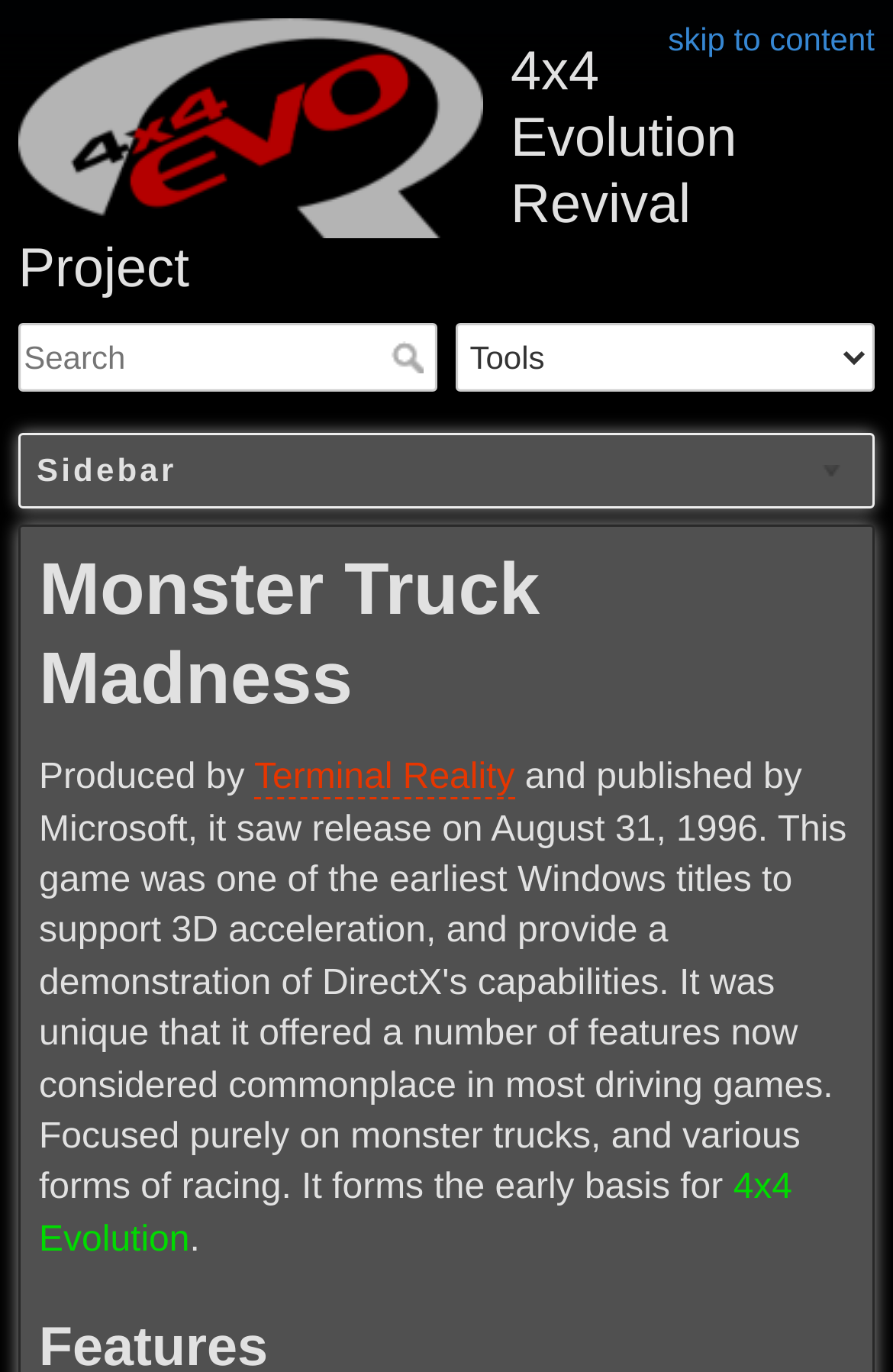What tools are available on the page?
Your answer should be a single word or phrase derived from the screenshot.

Unknown